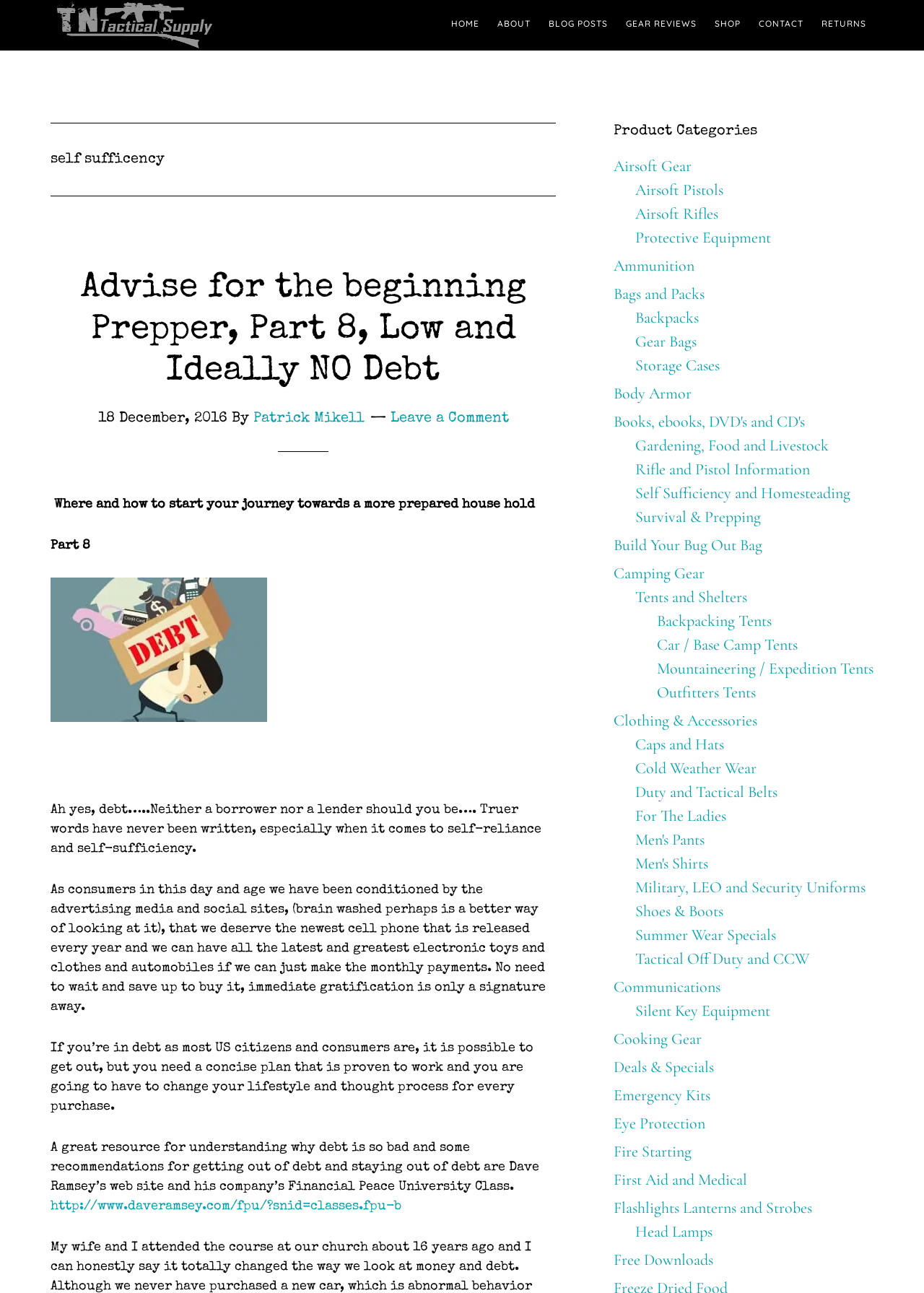Indicate the bounding box coordinates of the clickable region to achieve the following instruction: "Visit the 'Gear Reviews' page."

[0.67, 0.0, 0.762, 0.037]